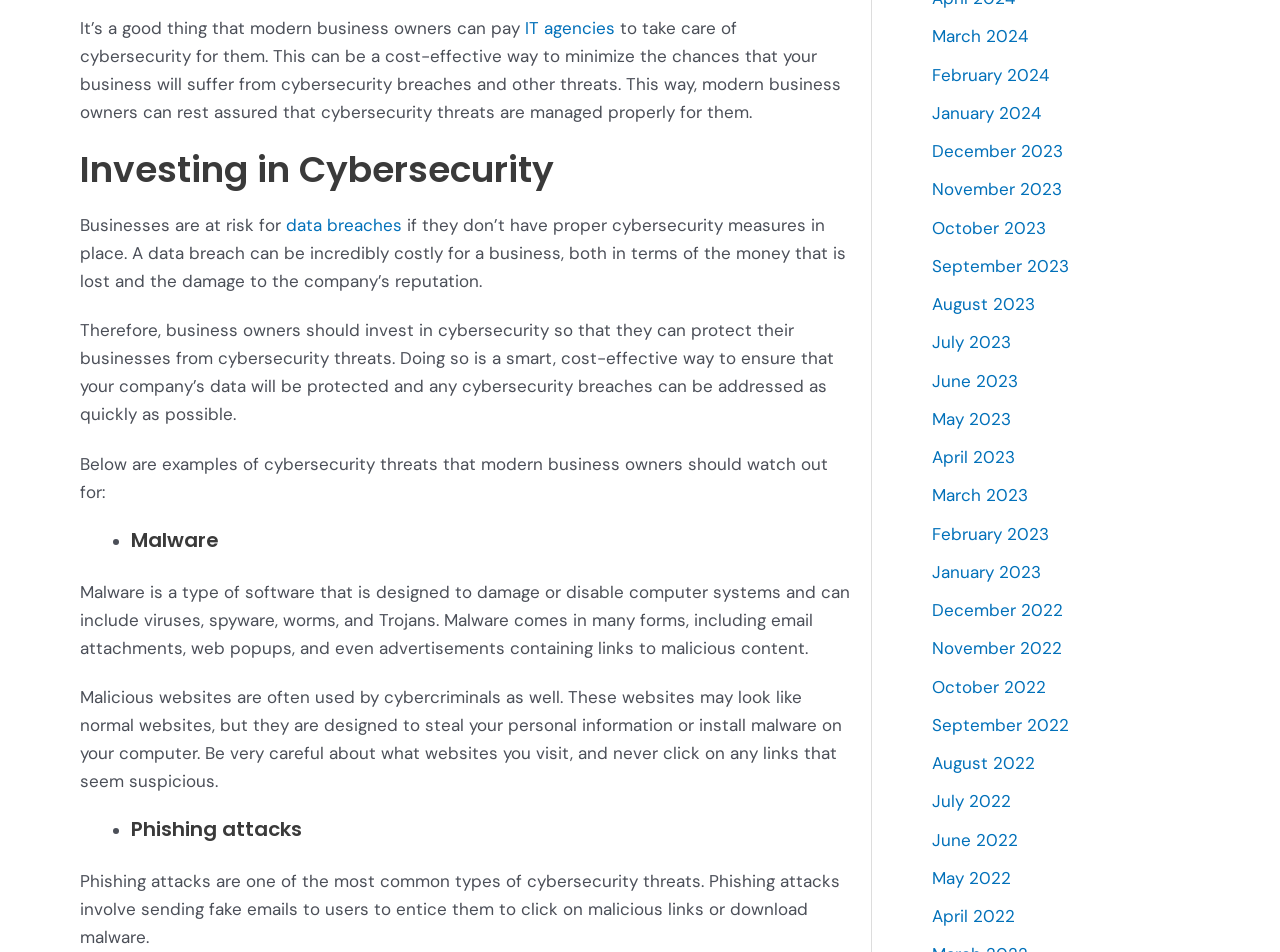What is the purpose of IT agencies in cybersecurity?
Answer the question with a detailed explanation, including all necessary information.

The webpage mentions that modern business owners can pay IT agencies to take care of cybersecurity for them, which implies that the purpose of IT agencies in cybersecurity is to manage cybersecurity threats on behalf of businesses.